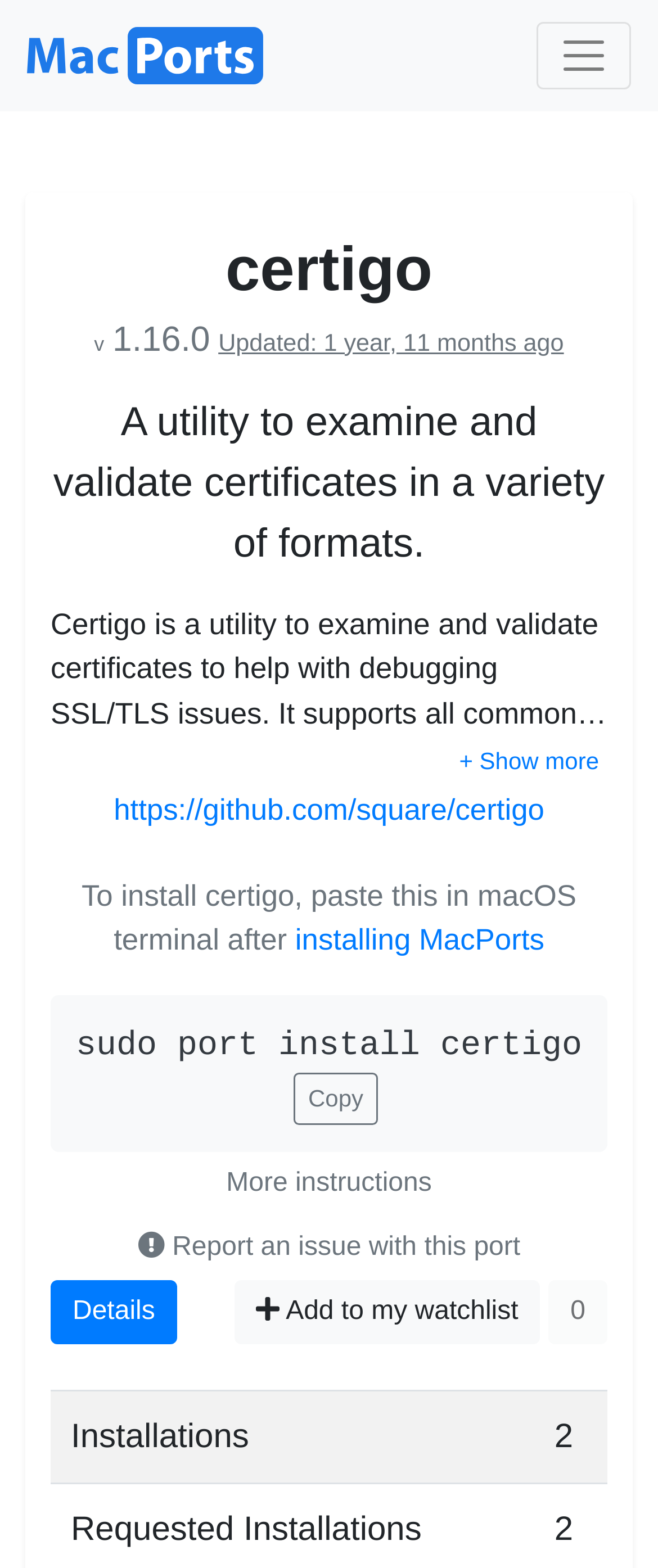What is the link to the GitHub page of certigo?
Look at the image and respond with a one-word or short phrase answer.

https://github.com/square/certigo